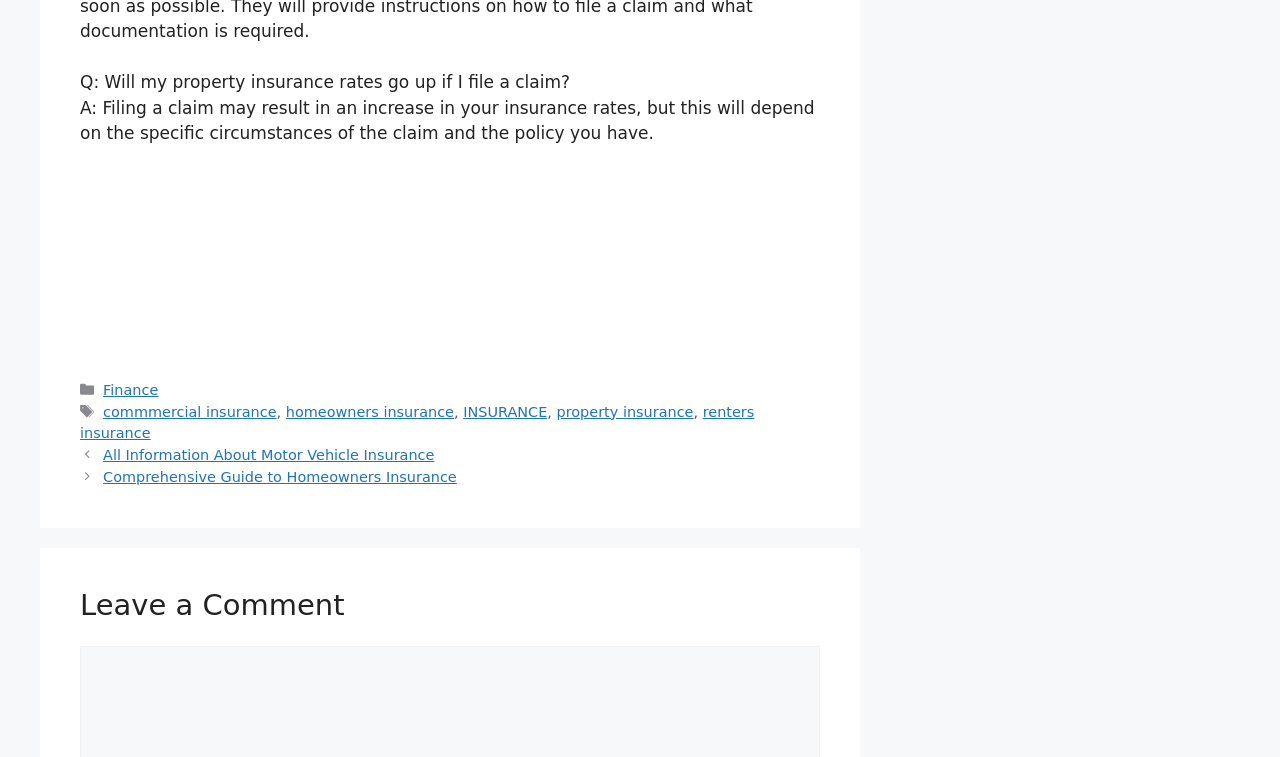Identify the bounding box coordinates of the element to click to follow this instruction: 'Click on the 'All Information About Motor Vehicle Insurance' link'. Ensure the coordinates are four float values between 0 and 1, provided as [left, top, right, bottom].

[0.081, 0.59, 0.339, 0.611]